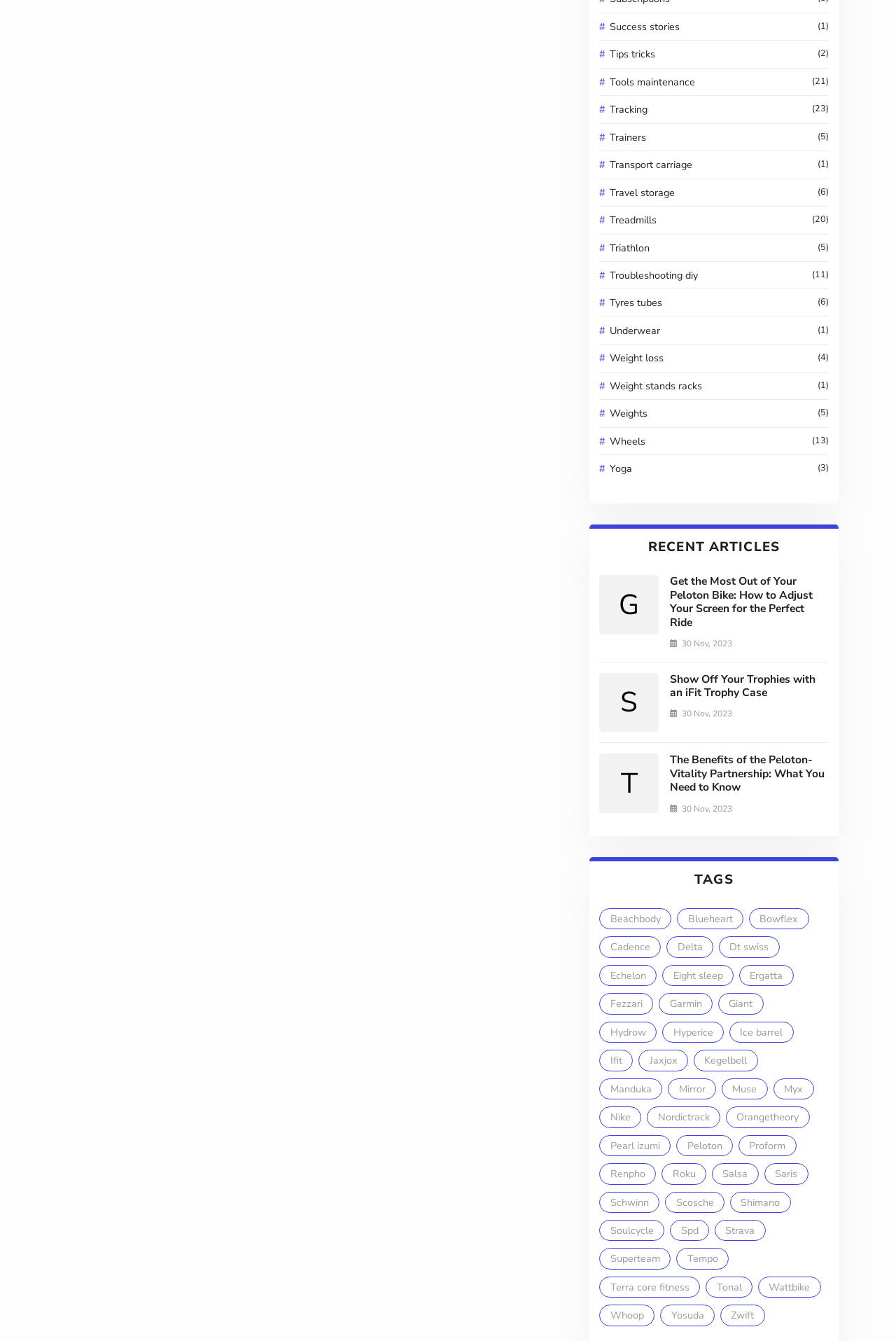Locate the bounding box coordinates of the element you need to click to accomplish the task described by this instruction: "Click on 'Success stories'".

[0.669, 0.013, 0.925, 0.026]